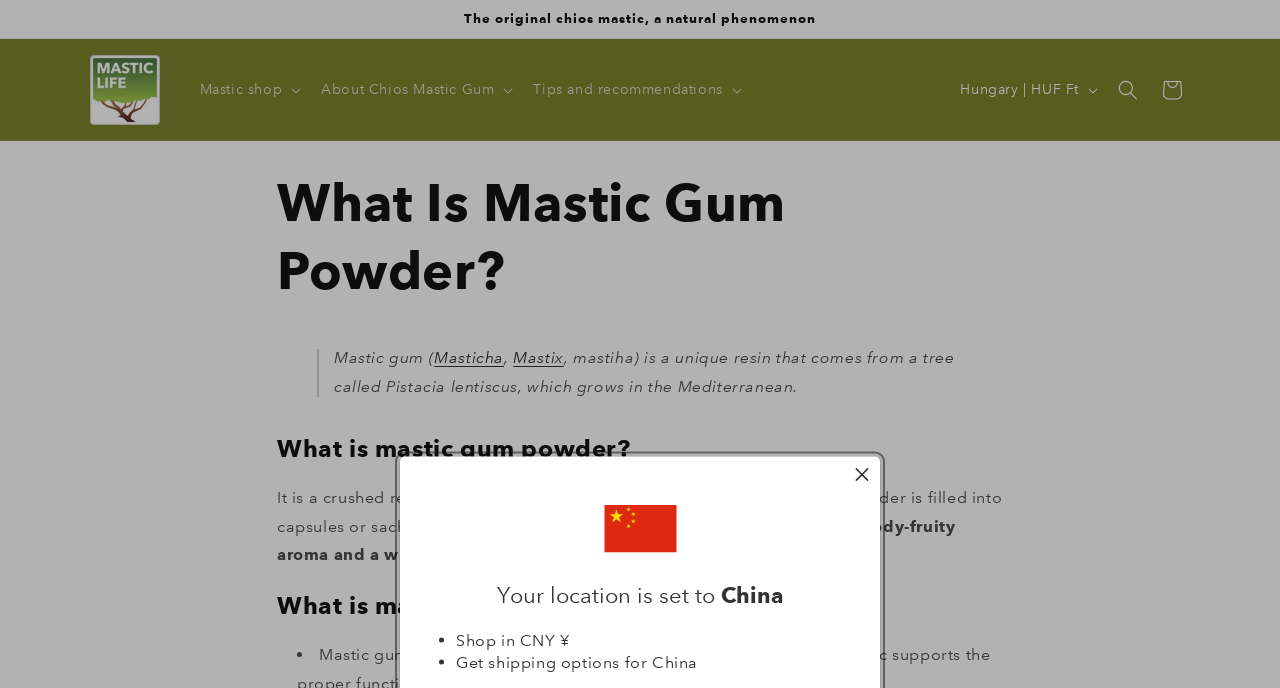What is mastic gum powder used for?
Please describe in detail the information shown in the image to answer the question.

The webpage mentions that mastic gum powder is used in supplements, among other things. This information is provided in the section 'What is mastic gum powder used for?'.